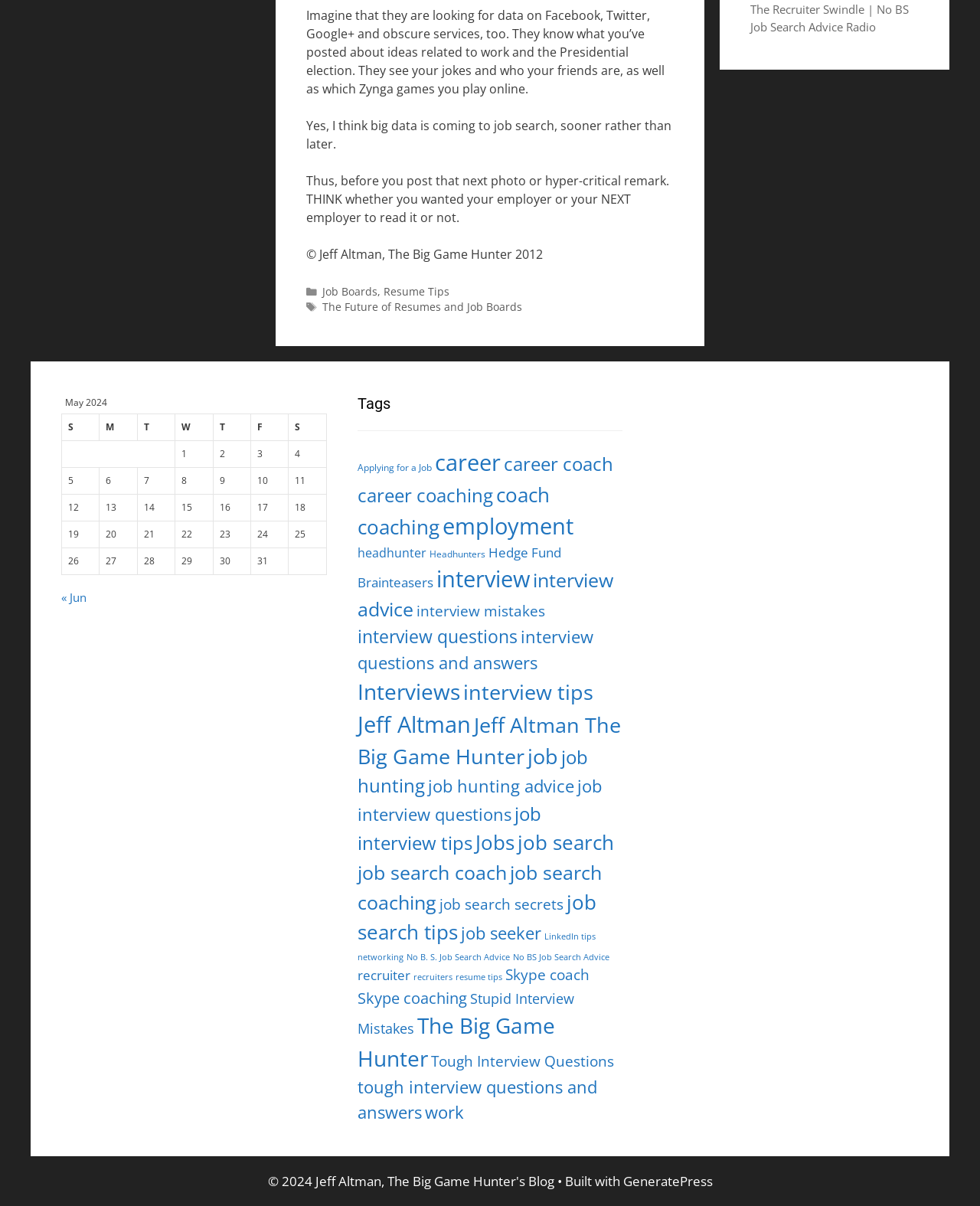Find the bounding box coordinates of the element to click in order to complete this instruction: "Click on 'The Future of Resumes and Job Boards'". The bounding box coordinates must be four float numbers between 0 and 1, denoted as [left, top, right, bottom].

[0.329, 0.248, 0.533, 0.26]